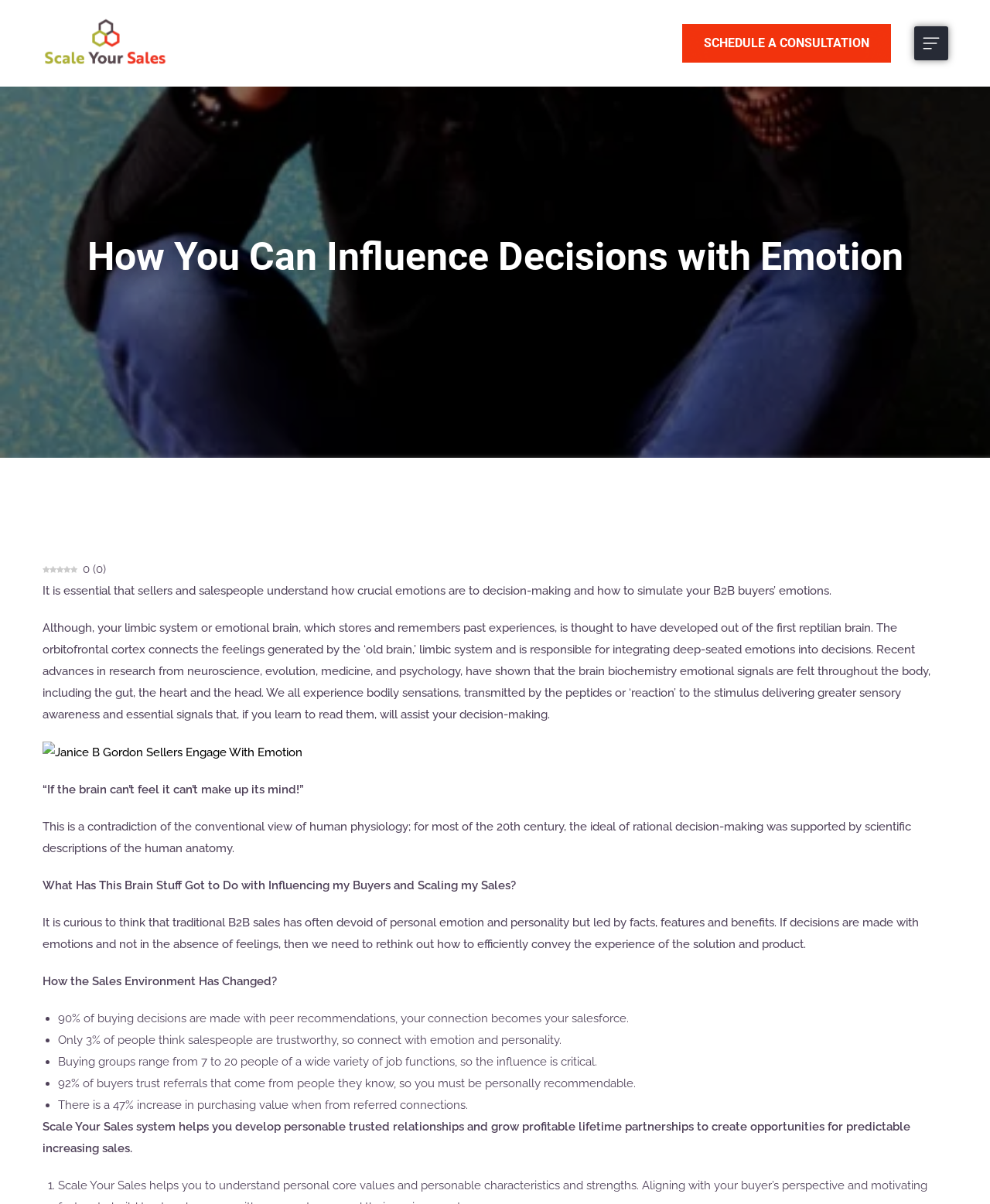Refer to the image and provide a thorough answer to this question:
What is the increase in purchasing value when from referred connections?

According to the webpage, there is a 47% increase in purchasing value when from referred connections, which highlights the importance of referrals in sales.